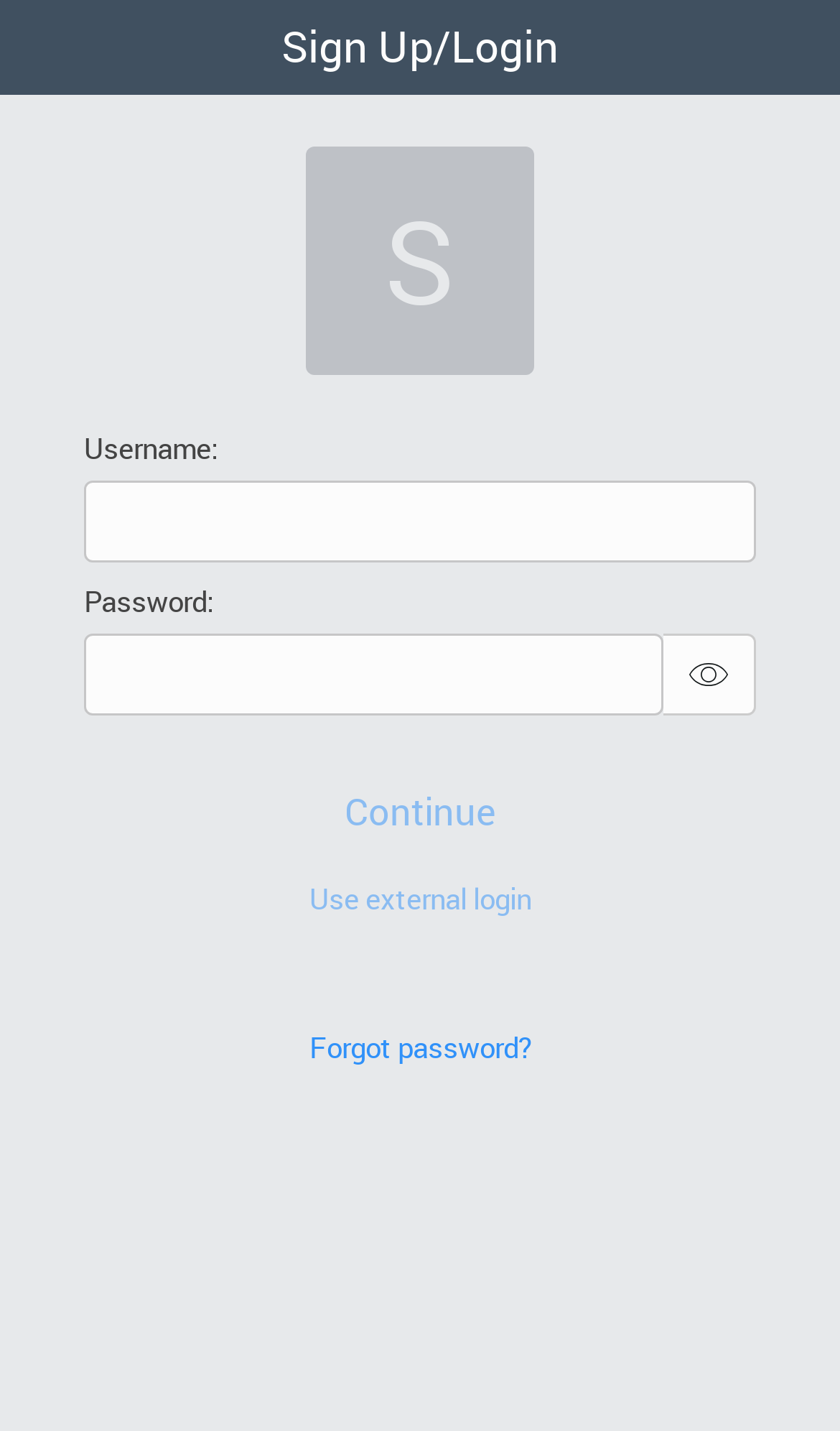Find the bounding box coordinates for the HTML element specified by: "alt="Show Password" title="Show password"".

[0.79, 0.443, 0.9, 0.5]